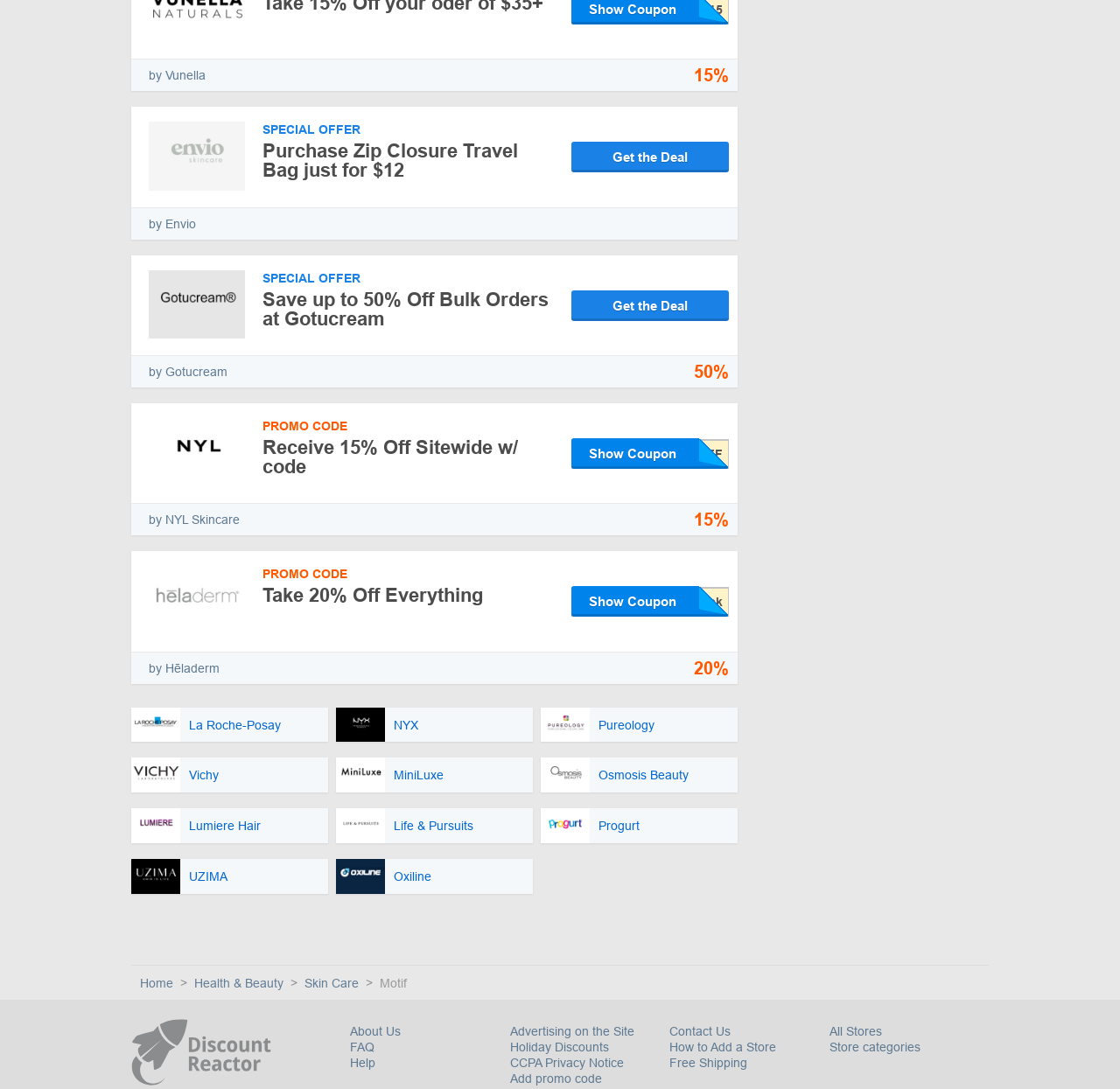How many promo codes are available?
Utilize the image to construct a detailed and well-explained answer.

Based on the webpage, I can see multiple promo codes available for different brands such as Envio, Gotucream, NYL Skincare, and Hēladerm, each with its own promo code and discount percentage.